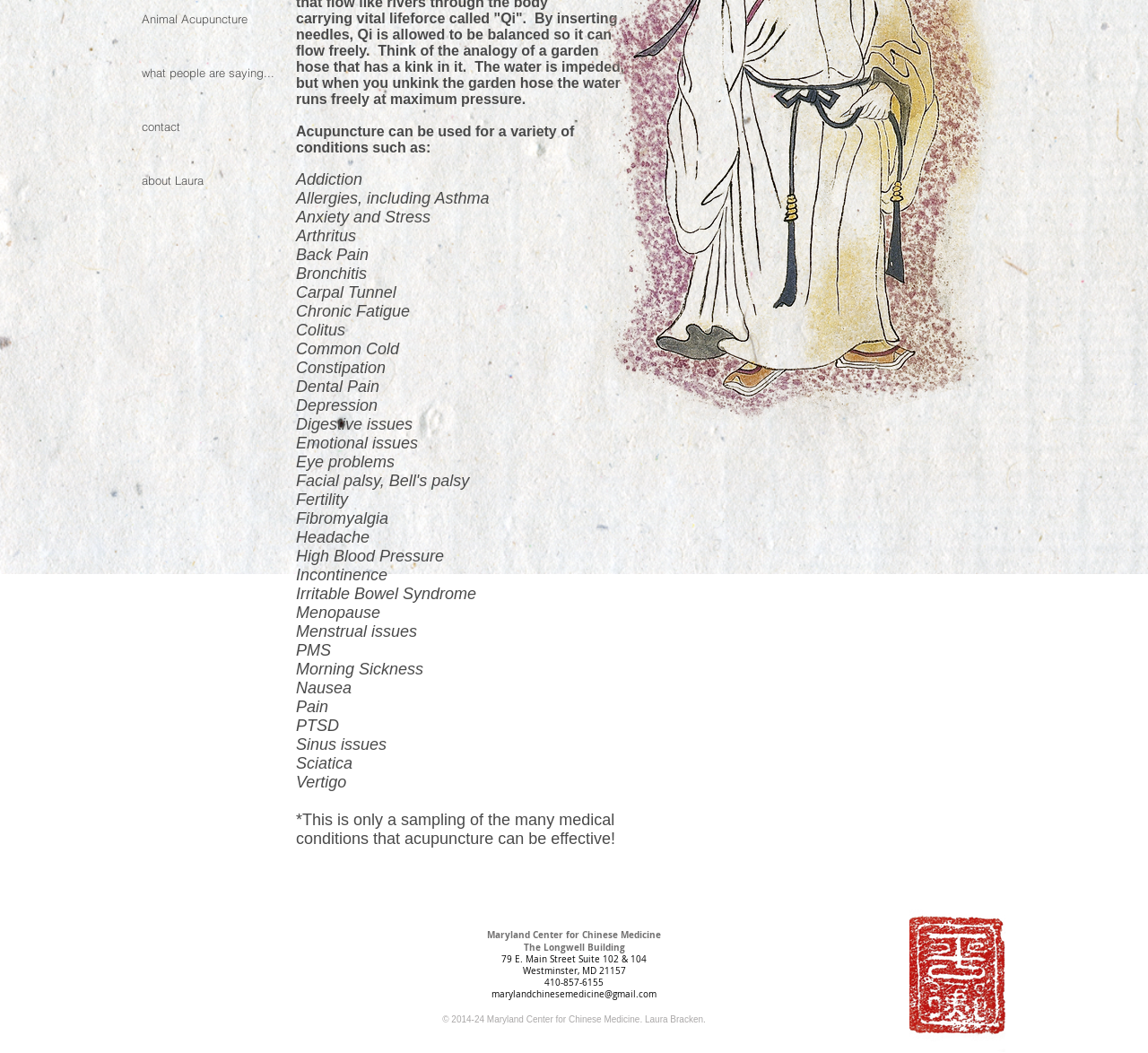Find the bounding box of the UI element described as: "marylandchinesemedicine@gmail.com". The bounding box coordinates should be given as four float values between 0 and 1, i.e., [left, top, right, bottom].

[0.428, 0.939, 0.572, 0.95]